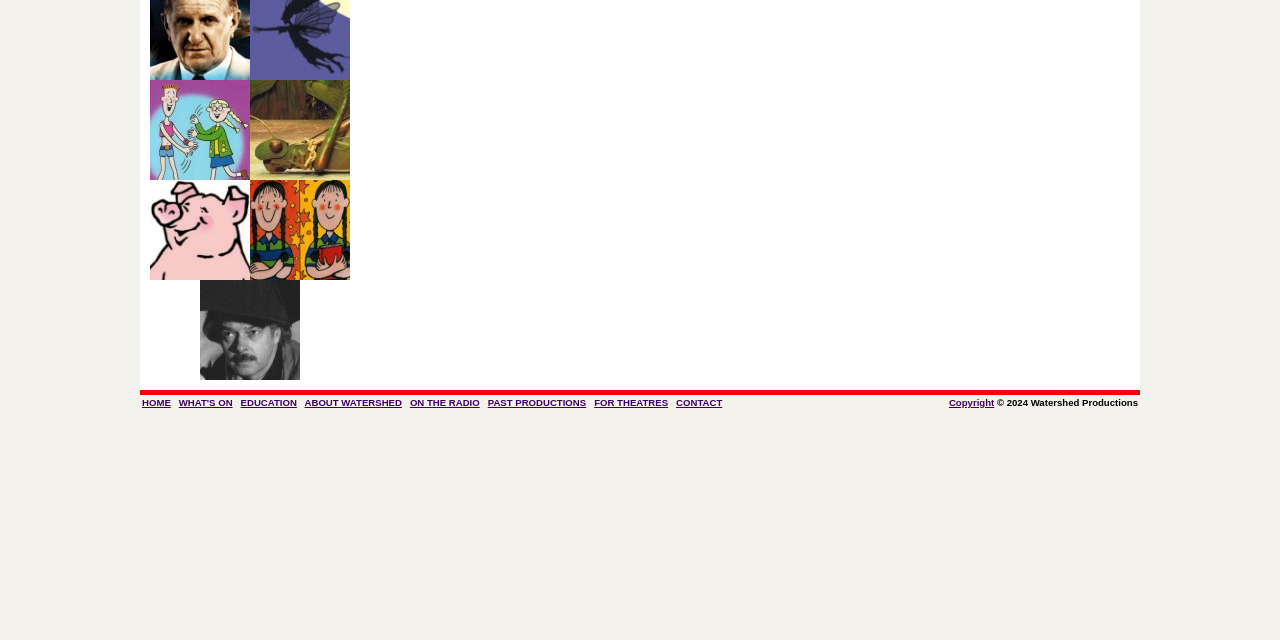Find the bounding box of the UI element described as: "WHAT'S ON". The bounding box coordinates should be given as four float values between 0 and 1, i.e., [left, top, right, bottom].

[0.14, 0.62, 0.182, 0.638]